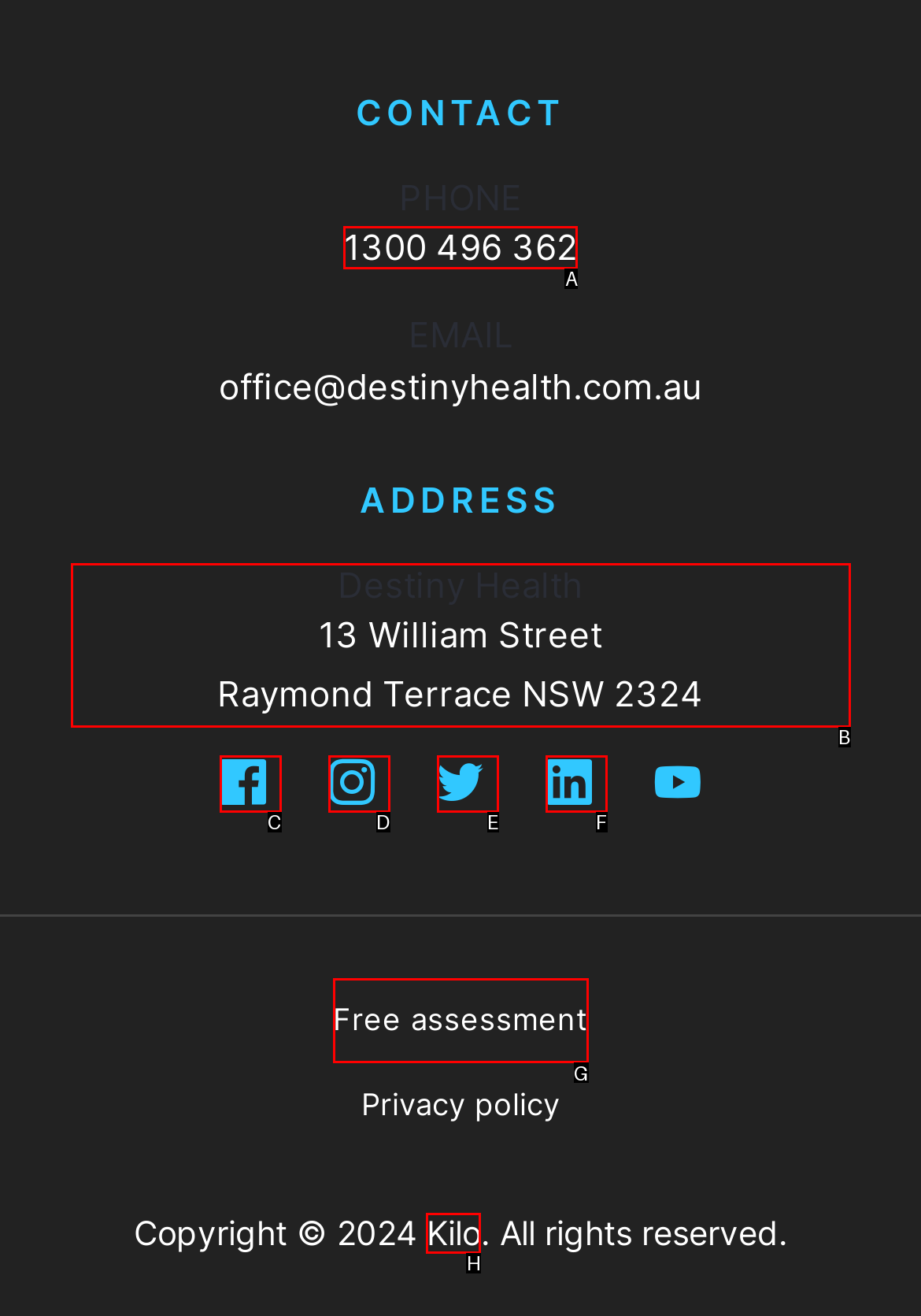Determine which option aligns with the description: Kilo. Provide the letter of the chosen option directly.

H